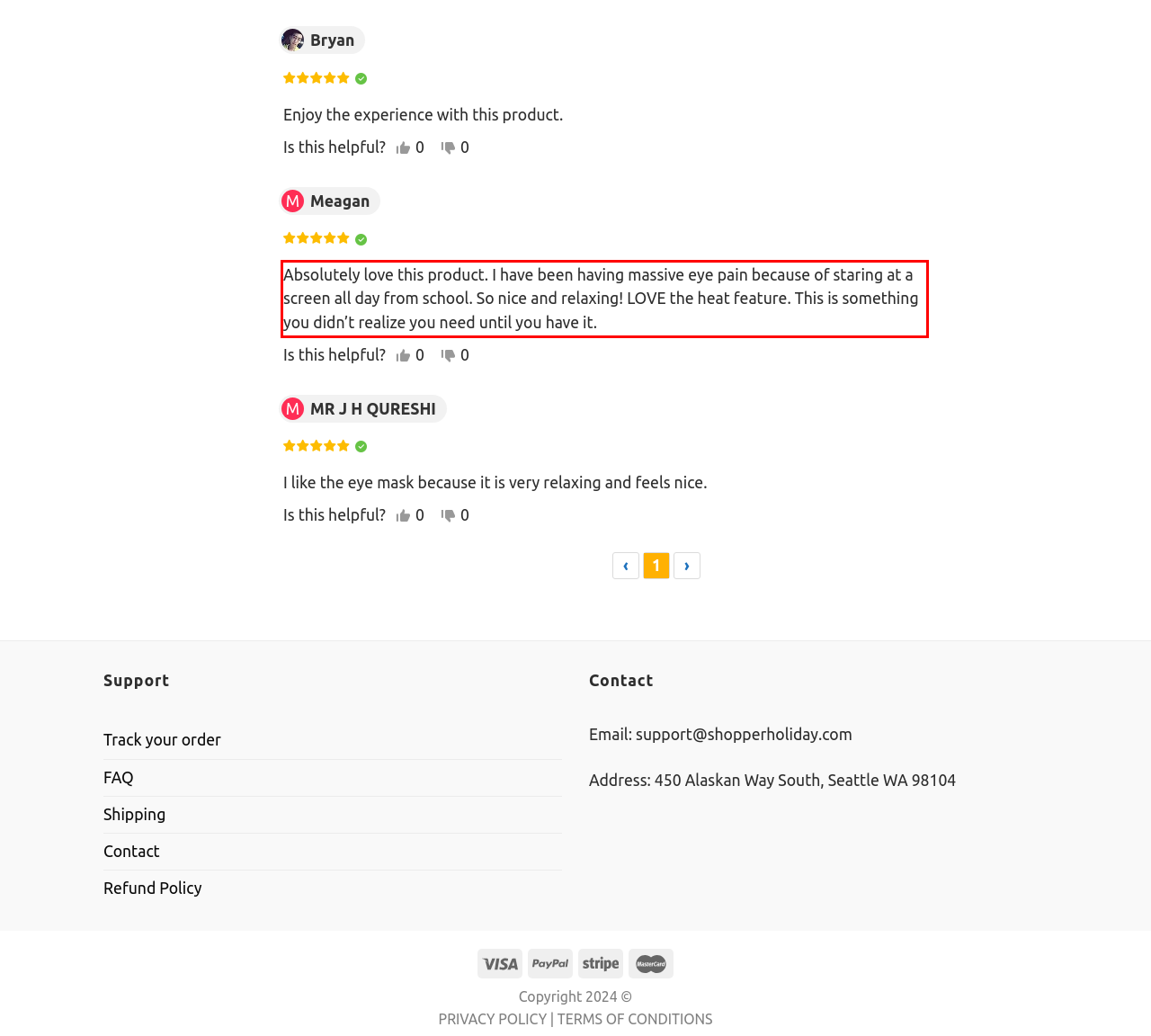From the provided screenshot, extract the text content that is enclosed within the red bounding box.

Absolutely love this product. I have been having massive eye pain because of staring at a screen all day from school. So nice and relaxing! LOVE the heat feature. This is something you didn’t realize you need until you have it.